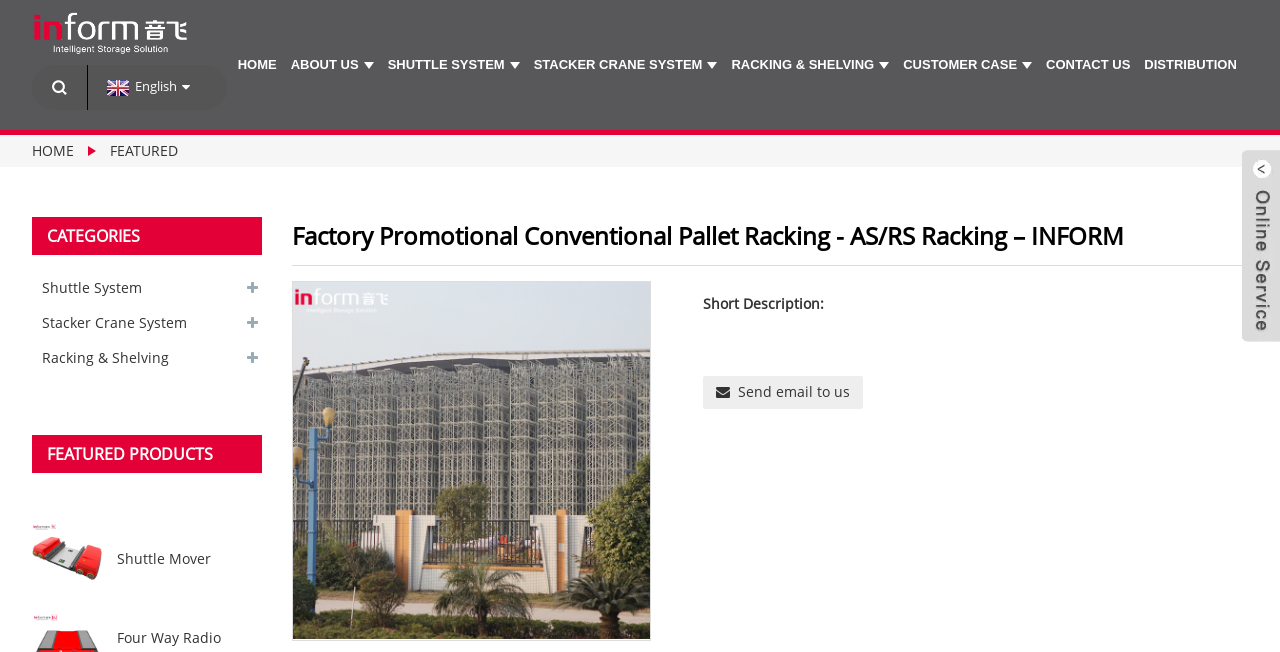Refer to the image and provide a thorough answer to this question:
What is the name of the first featured product?

The first featured product can be found in the 'FEATURED PRODUCTS' section, which is a figure with a link and an image, and the text 'Shuttle Mover'.